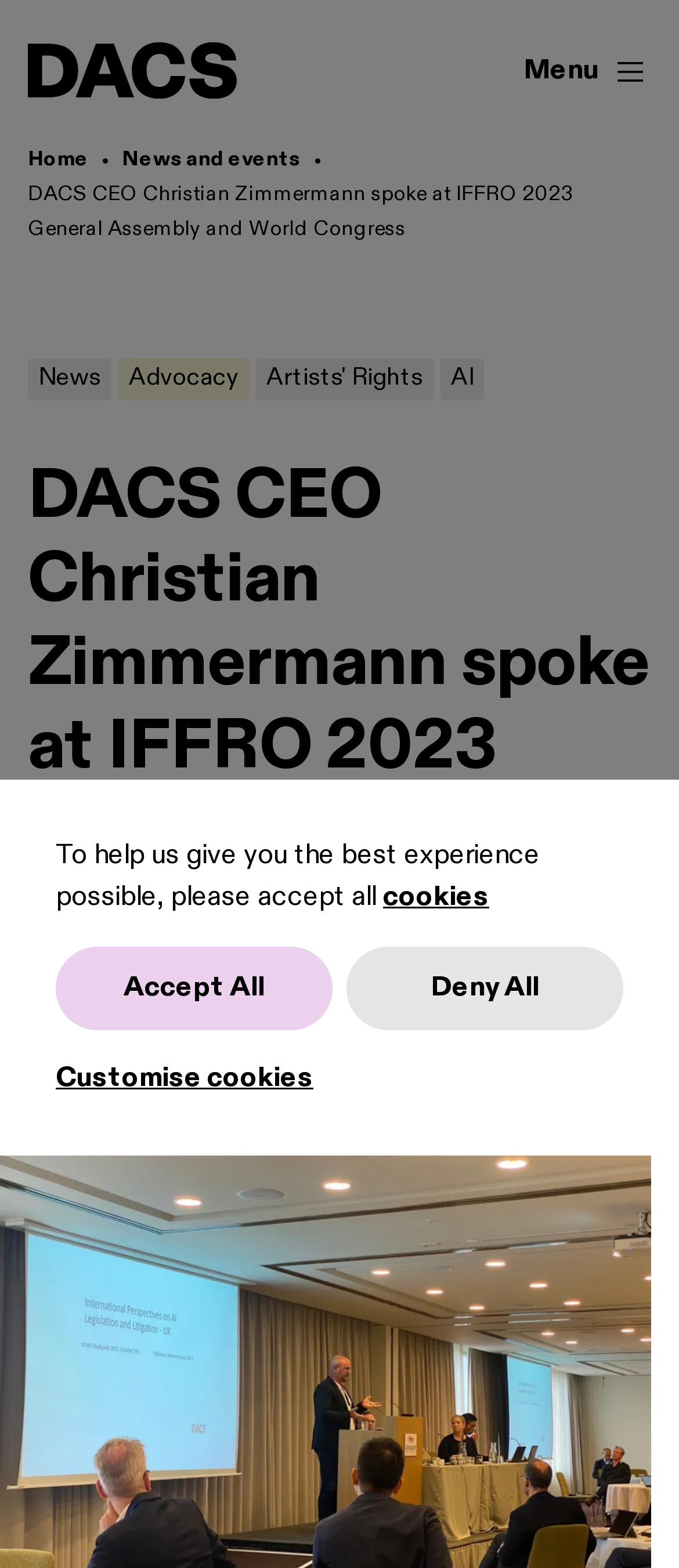Identify the primary heading of the webpage and provide its text.

DACS CEO Christian Zimmermann spoke at IFFRO 2023 General Assembly and World Congress